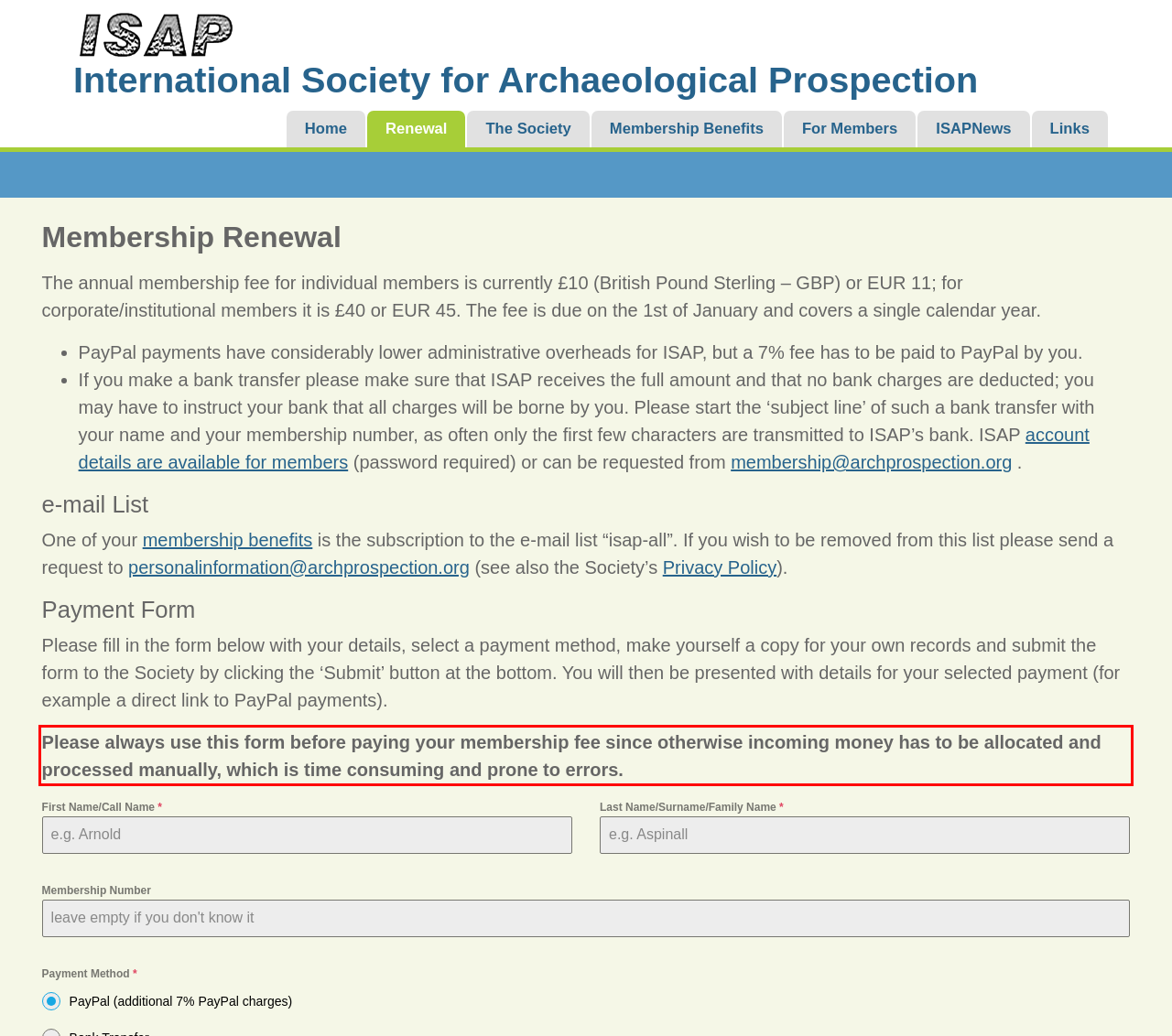Please recognize and transcribe the text located inside the red bounding box in the webpage image.

Please always use this form before paying your membership fee since otherwise incoming money has to be allocated and processed manually, which is time consuming and prone to errors.